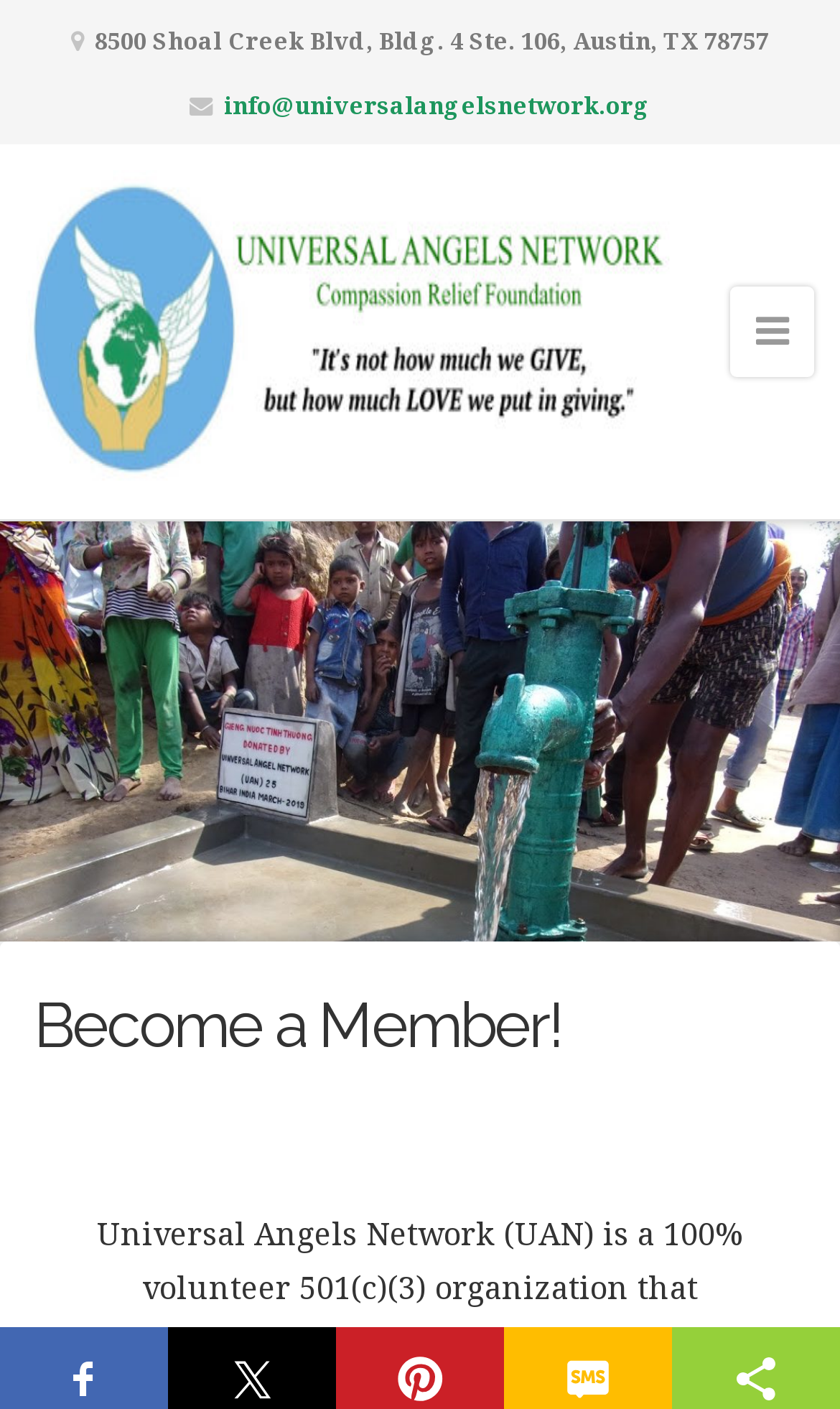Write an elaborate caption that captures the essence of the webpage.

The webpage is about the Universal Angels Network (UAN), a 100% volunteer 501(c)(3) organization. At the top left of the page, there is an address "8500 Shoal Creek Blvd, Bldg. 4 Ste. 106, Austin, TX 78757". Next to it, there is an email address "info@universalangelsnetwork.org" in the form of a link. 

On the top center of the page, there is a link to the organization's name "Universal Angels Network" accompanied by an image with the same name. To the right of this link, there is a button with an icon. 

Below these elements, there are three headings. The first one is empty, the second one reads "Become a Member!", and the third one is also empty. The "Become a Member!" heading is prominently displayed, taking up most of the width of the page.

At the bottom of the page, there are five social media sharing buttons, aligned horizontally, for Facebook, Twitter, Pinterest, SMS, and Sharethis, respectively.